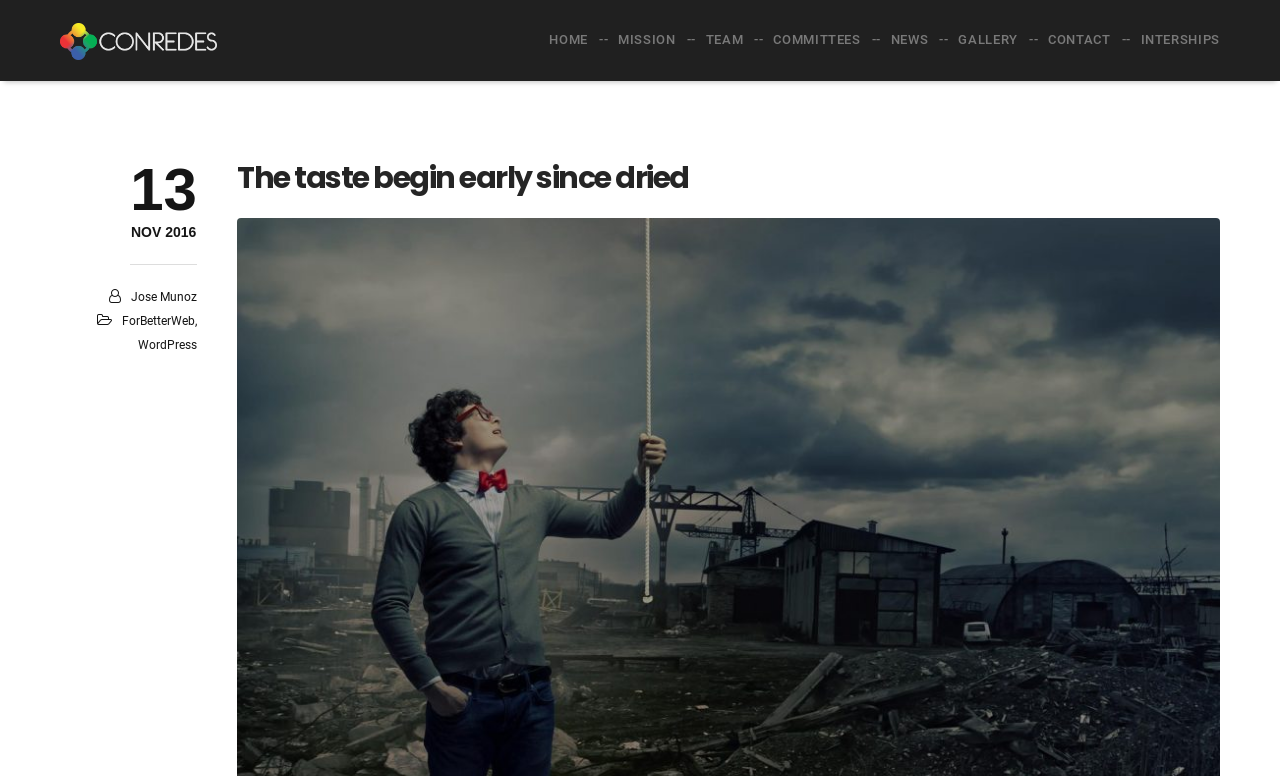What is the title of the header?
Based on the visual, give a brief answer using one word or a short phrase.

The taste begin early since dried